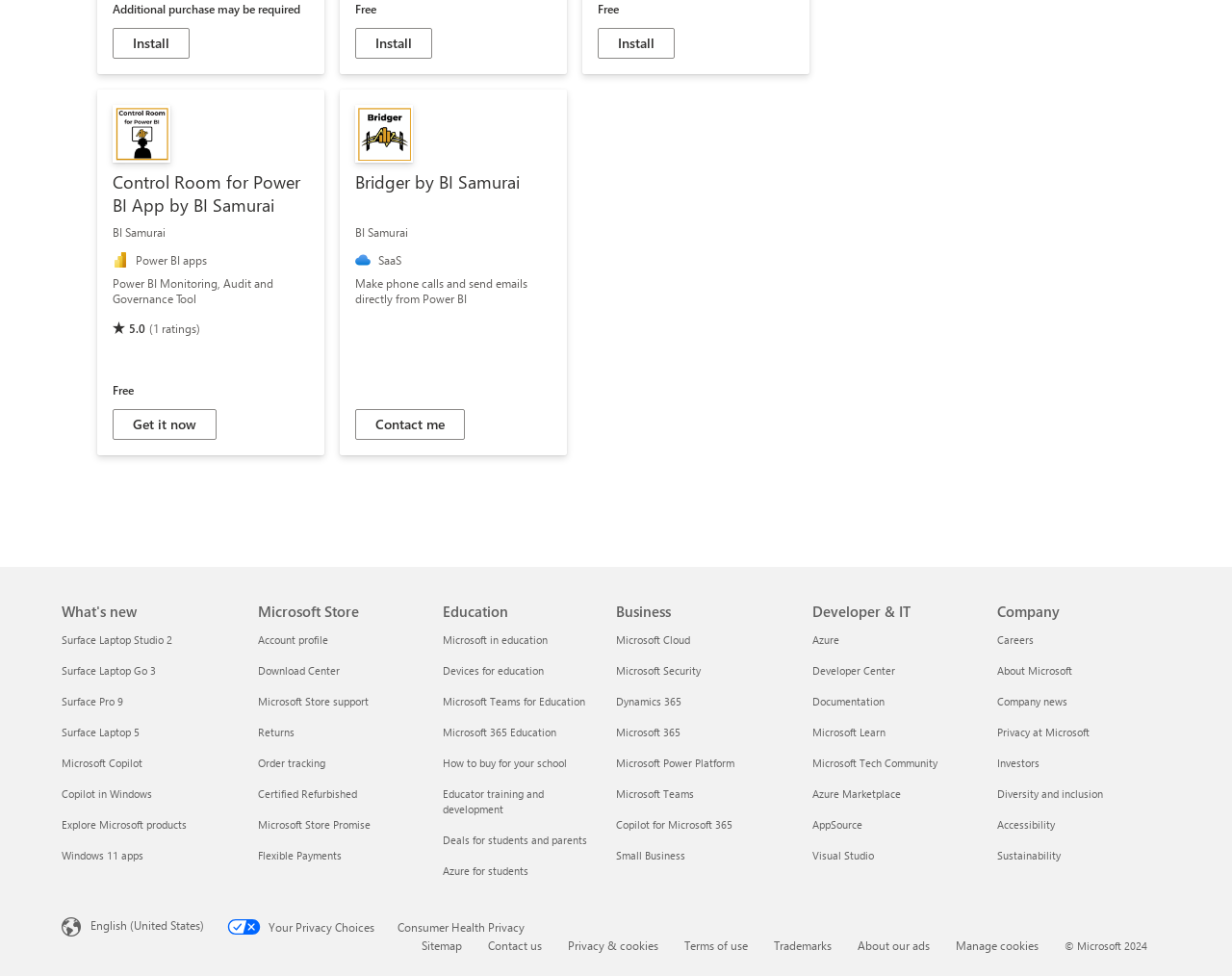Could you please study the image and provide a detailed answer to the question:
How many categories are listed in the footer?

I looked at the footer section and found five categories: 'What's new', 'Microsoft Store', 'Education', 'Business', and 'Developer & IT'.